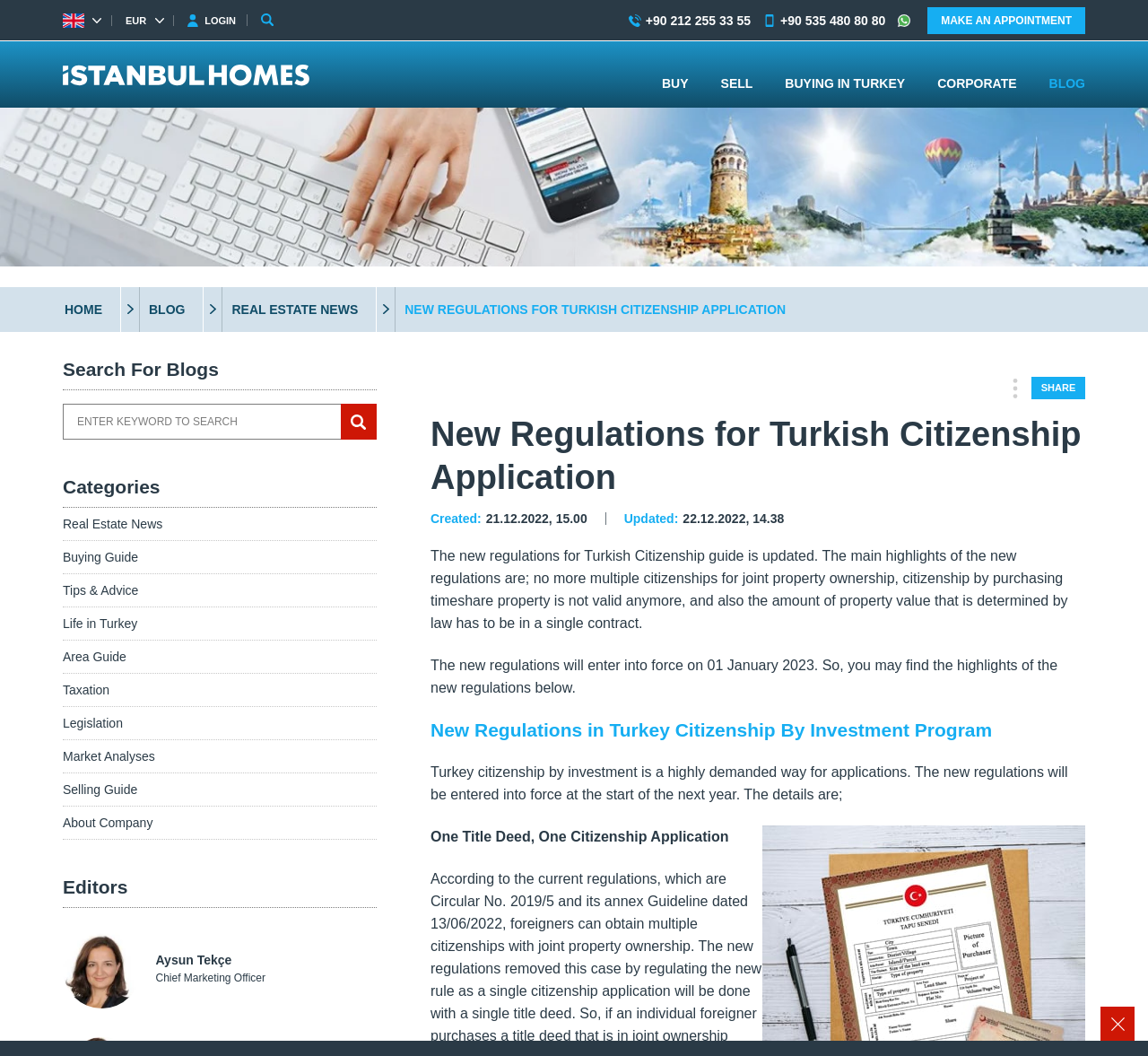Find the bounding box coordinates of the clickable area that will achieve the following instruction: "View new and unread topics".

None